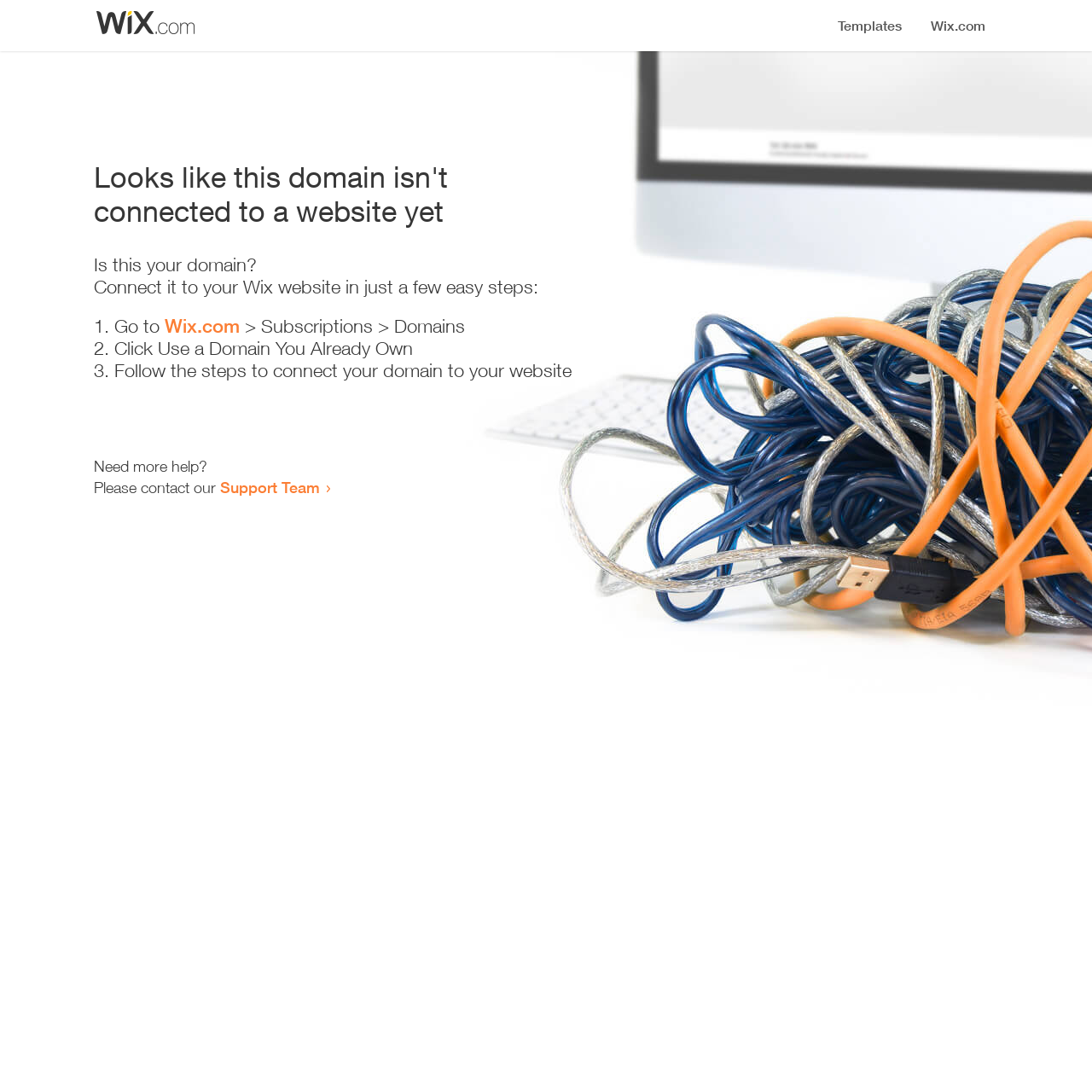Produce a meticulous description of the webpage.

The webpage appears to be an error page, indicating that a domain is not connected to a website yet. At the top, there is a small image, followed by a heading that states the error message. Below the heading, there is a series of instructions to connect the domain to a Wix website. The instructions are presented in a step-by-step format, with three numbered list items. Each list item contains a brief description of the action to take, with the second list item containing a link to Wix.com. 

To the right of the list items, there is a brief description of the action to take. The instructions are followed by a message asking if the user needs more help, and providing a link to the Support Team if they do. The overall layout is simple and easy to follow, with clear headings and concise text.